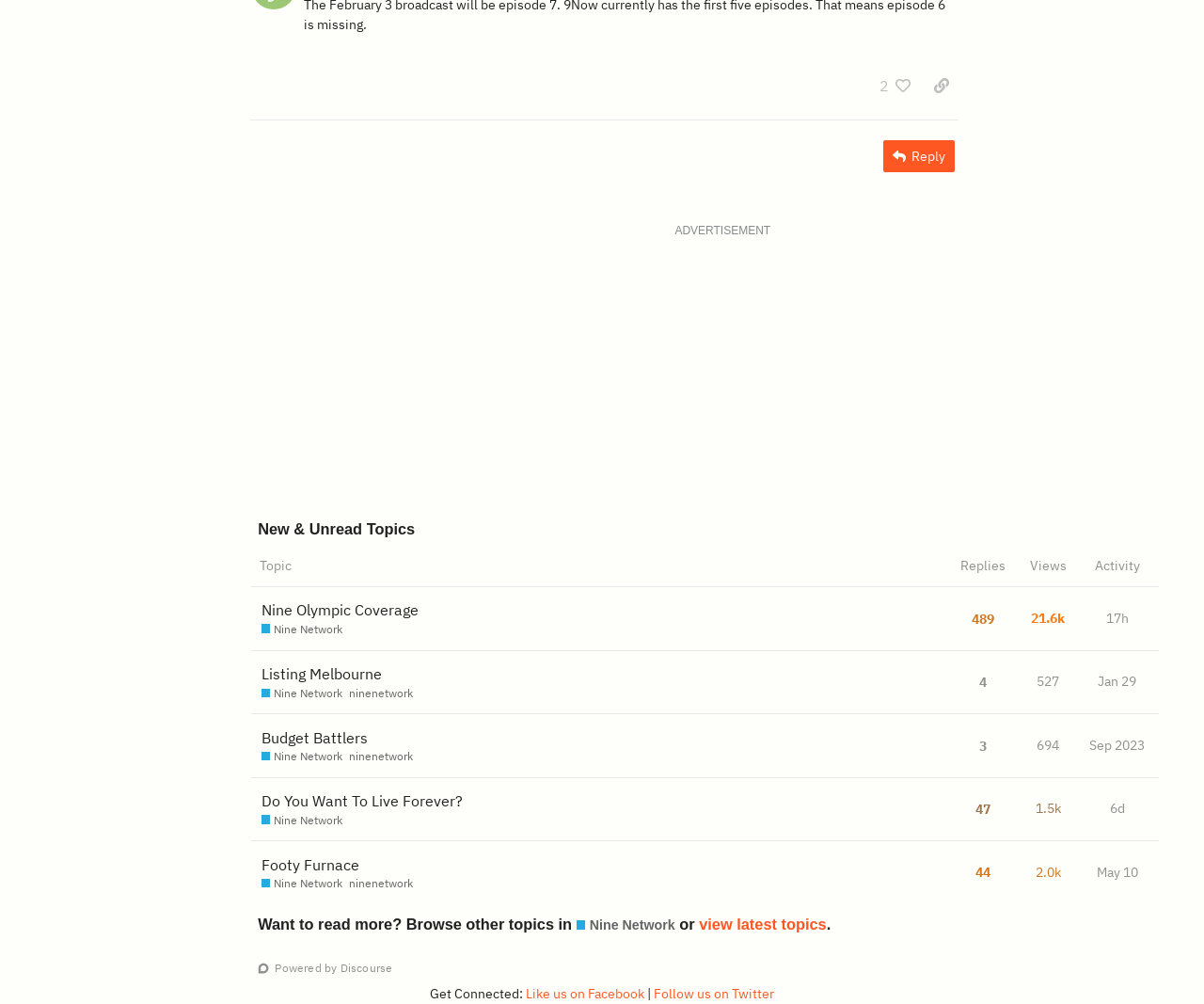Please locate the bounding box coordinates for the element that should be clicked to achieve the following instruction: "Copy a link to this post to clipboard". Ensure the coordinates are given as four float numbers between 0 and 1, i.e., [left, top, right, bottom].

[0.768, 0.07, 0.796, 0.1]